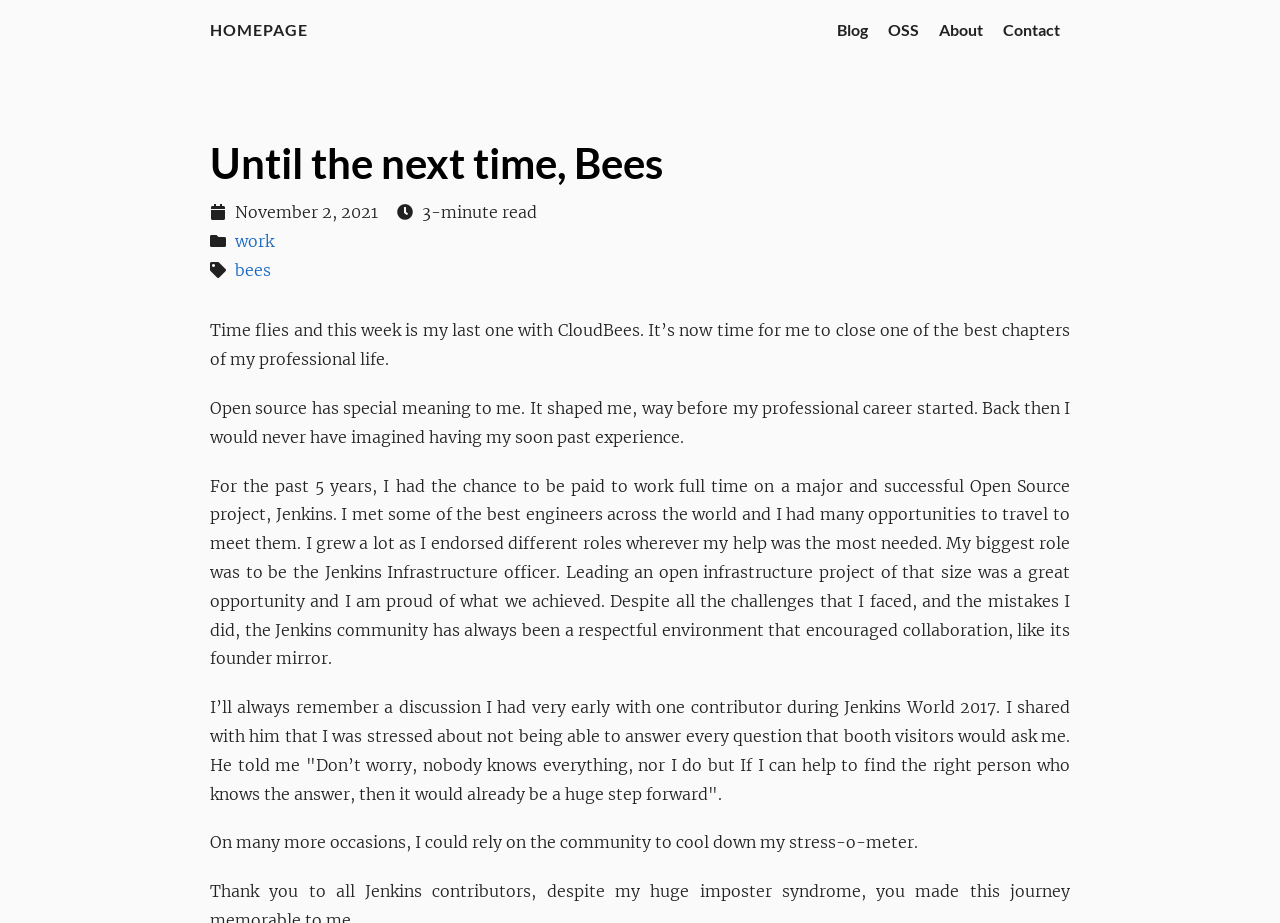What is the event where the author had a discussion with a contributor?
Please provide a comprehensive and detailed answer to the question.

The author mentions in the webpage that 'I’ll always remember a discussion I had very early with one contributor during Jenkins World 2017.' This indicates that the event where the author had a discussion with a contributor was Jenkins World 2017.